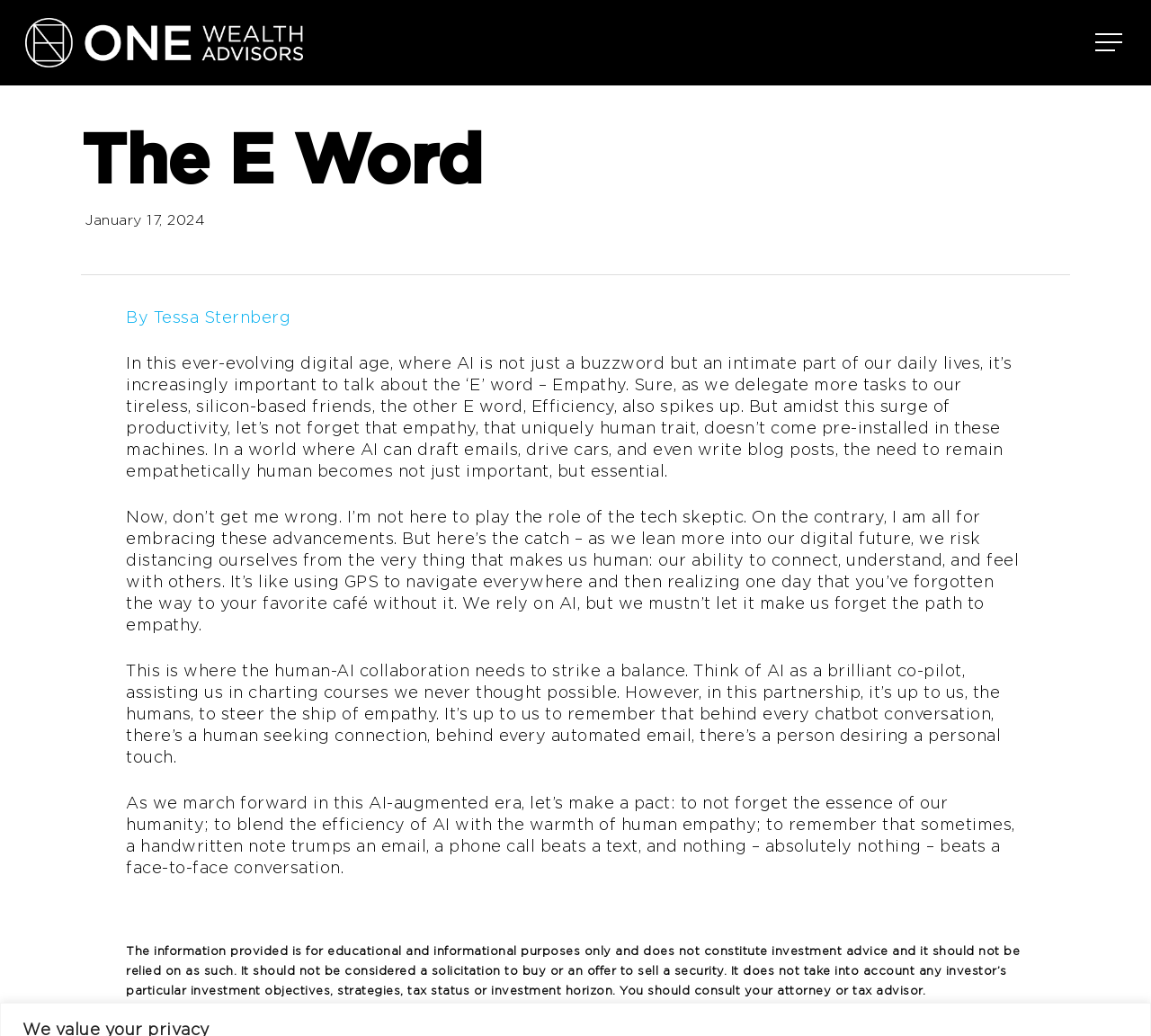Please answer the following question using a single word or phrase: 
What is the warning about at the end of the article?

Investment advice